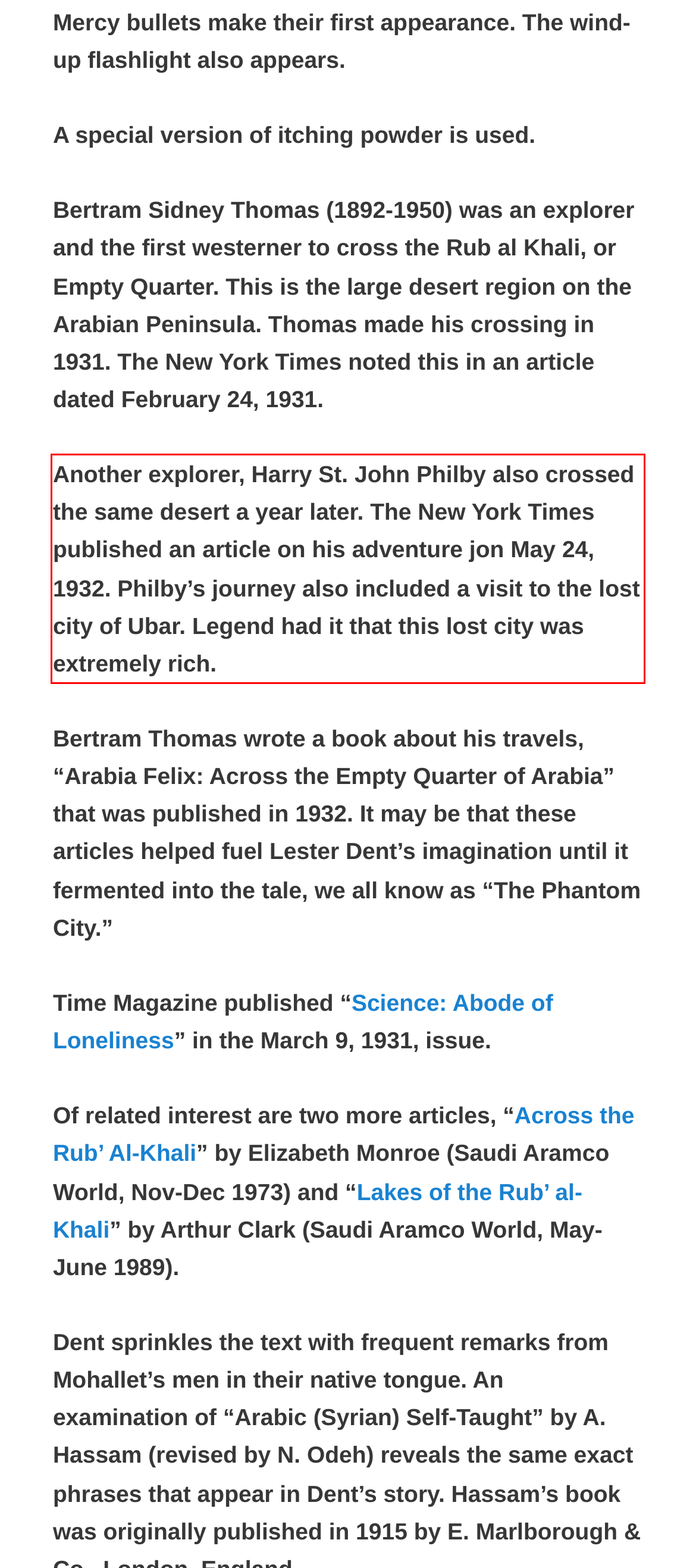In the screenshot of the webpage, find the red bounding box and perform OCR to obtain the text content restricted within this red bounding box.

Another explorer, Harry St. John Philby also crossed the same desert a year later. The New York Times published an article on his adventure jon May 24, 1932. Philby’s journey also included a visit to the lost city of Ubar. Legend had it that this lost city was extremely rich.